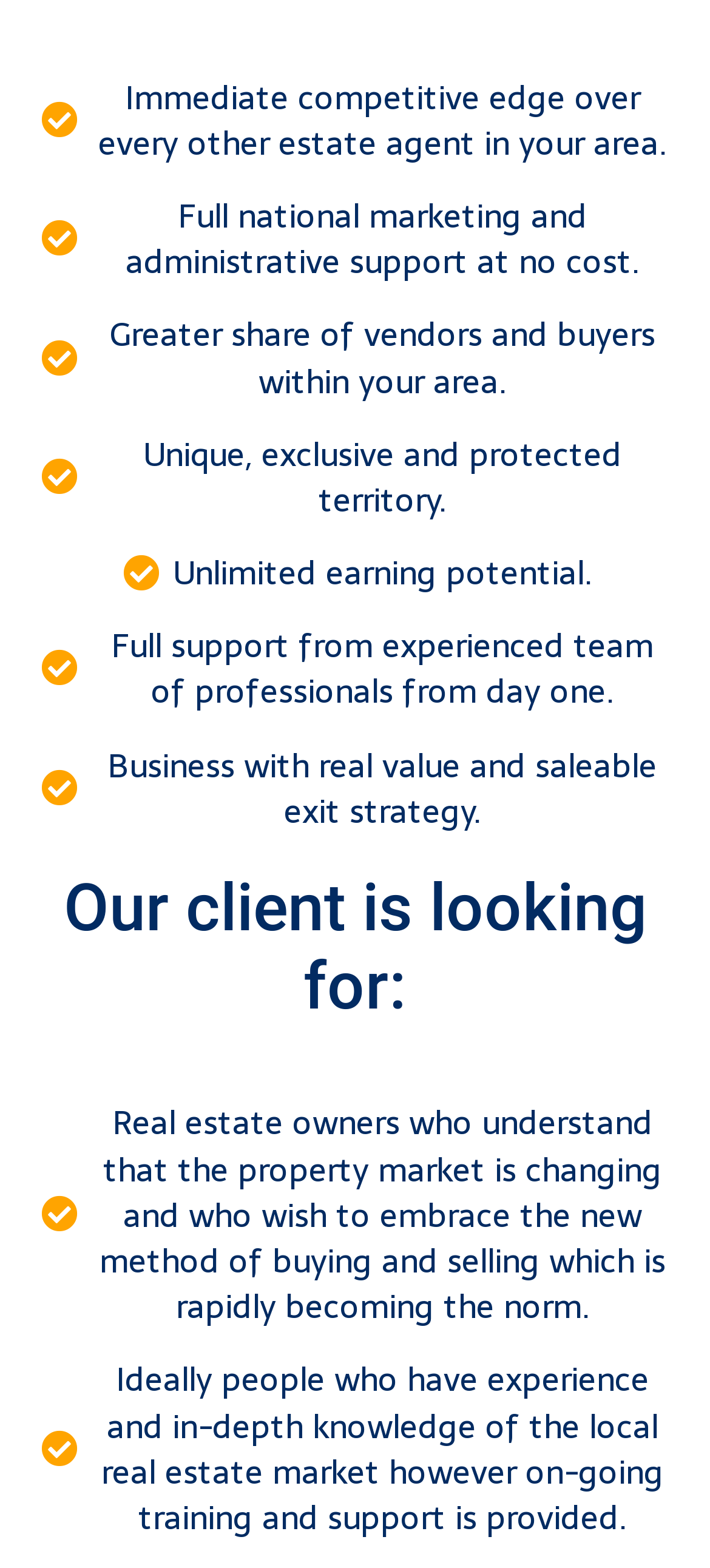Find the bounding box coordinates for the area you need to click to carry out the instruction: "Read about the advantages of a unique and protected territory". The coordinates should be four float numbers between 0 and 1, indicated as [left, top, right, bottom].

[0.051, 0.275, 0.949, 0.333]